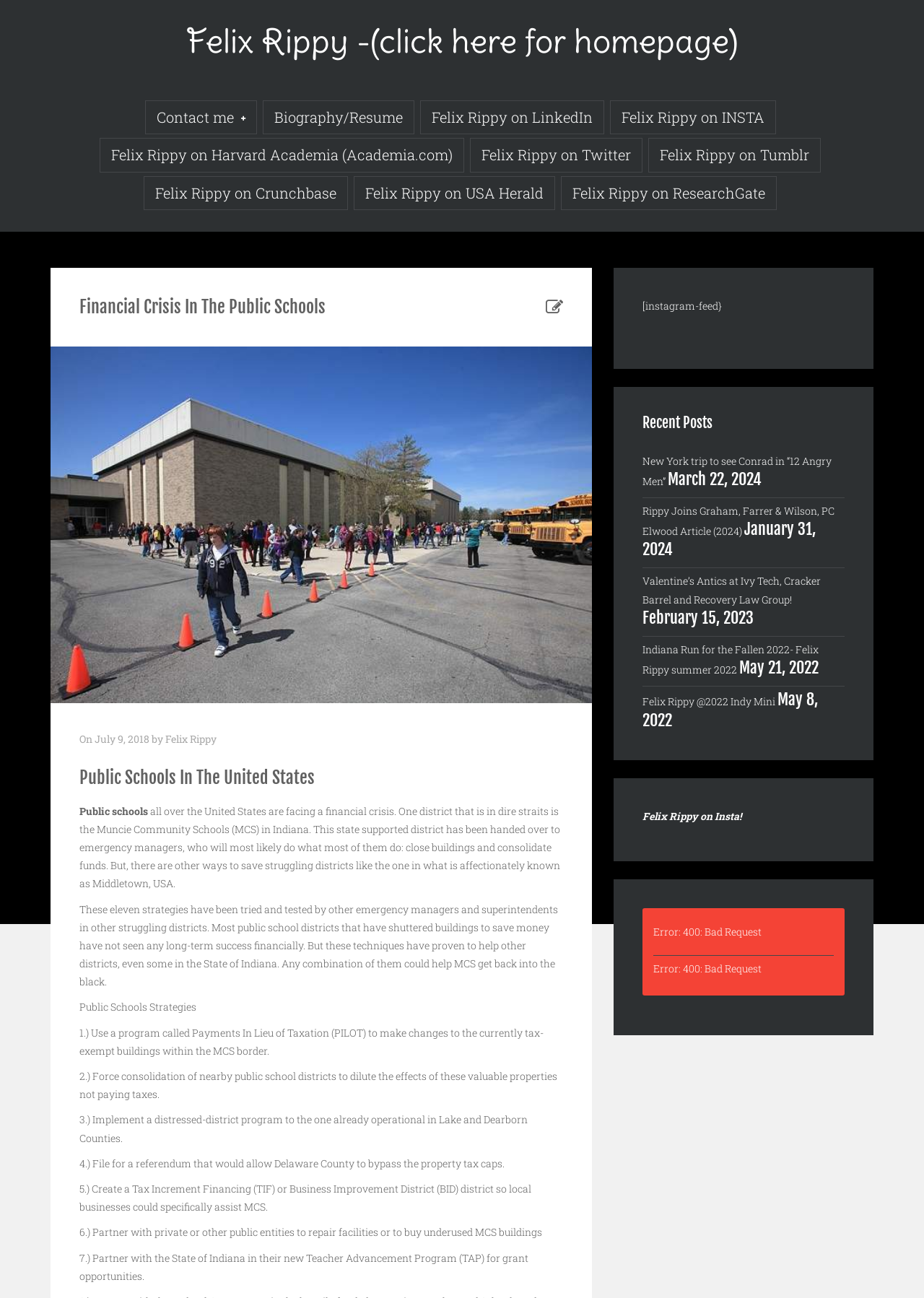Find the bounding box coordinates of the UI element according to this description: "Felix Rippy on USA Herald".

[0.383, 0.136, 0.601, 0.162]